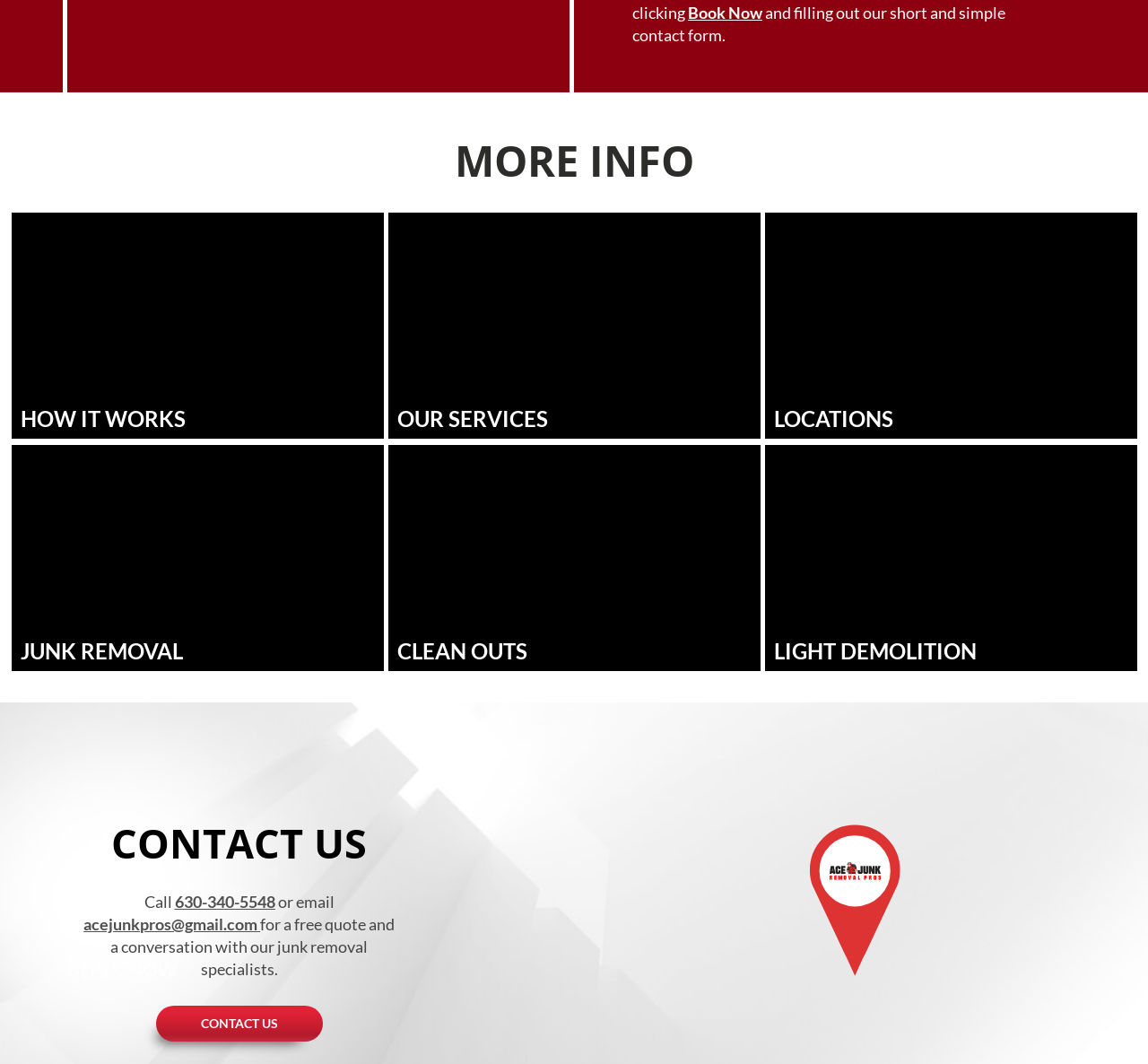Locate the bounding box coordinates of the segment that needs to be clicked to meet this instruction: "Email for a free quote and conversation".

[0.073, 0.859, 0.227, 0.878]